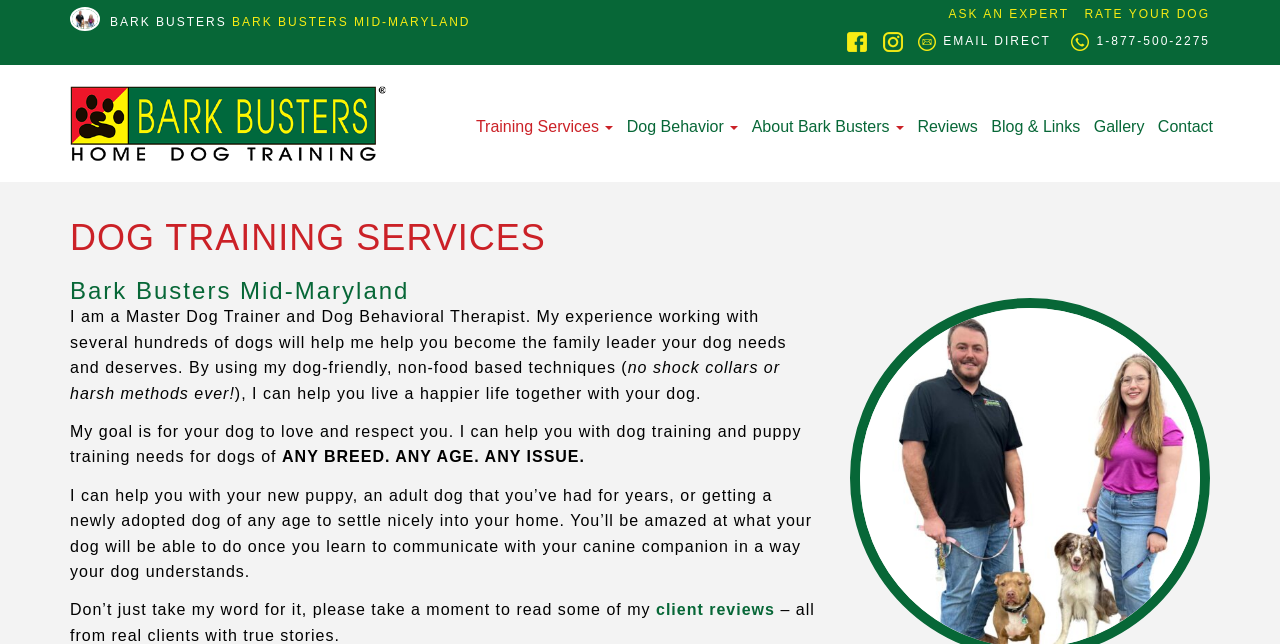What is the trainer's approach to dog training?
Please provide a comprehensive answer based on the contents of the image.

The webpage states that the trainer uses 'dog-friendly, non-food based techniques' to train dogs. This implies that the trainer's approach is gentle and does not involve the use of food as a motivator.